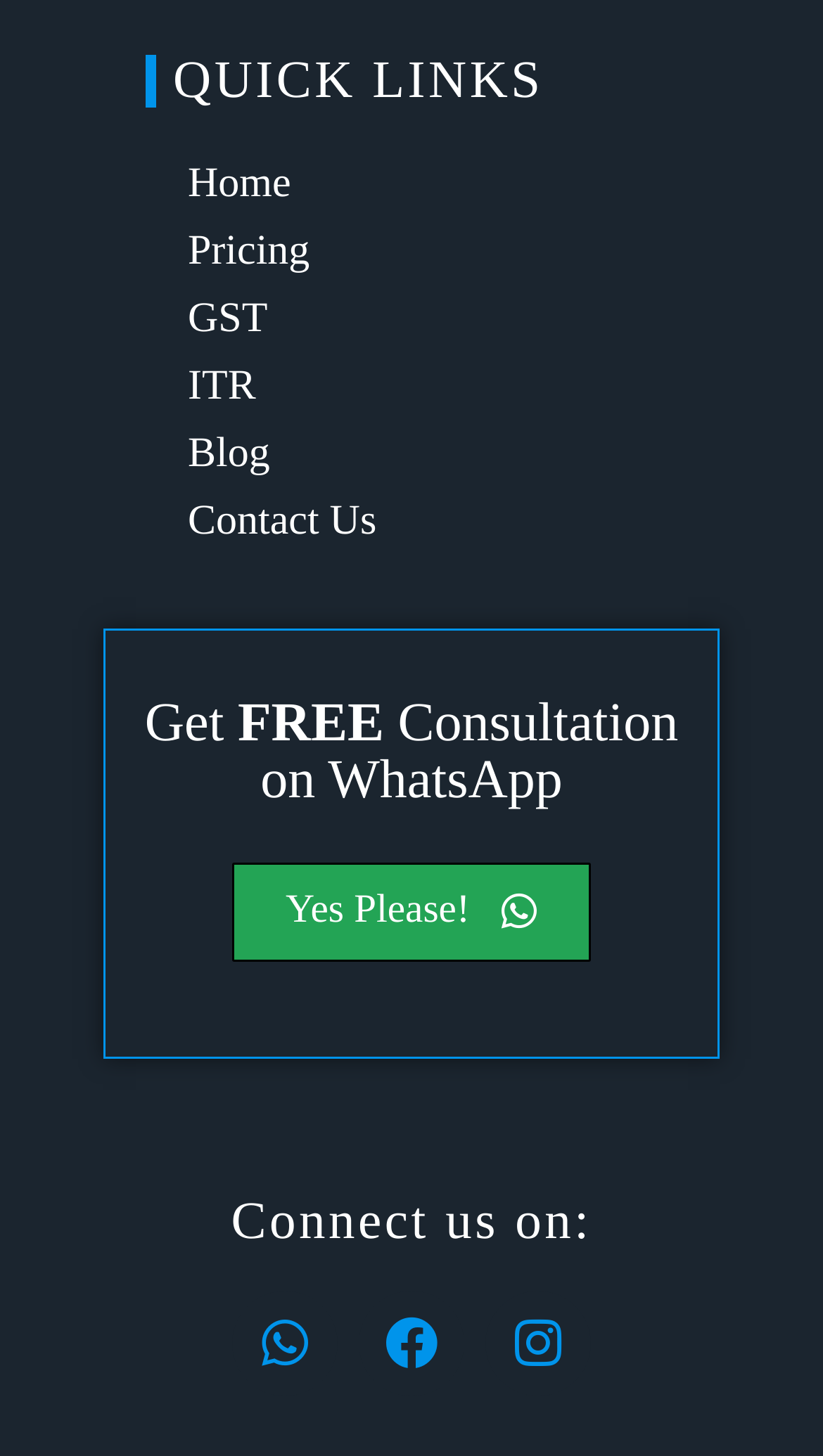Locate the bounding box coordinates of the element that should be clicked to execute the following instruction: "Connect with us on Facebook".

[0.436, 0.886, 0.564, 0.958]